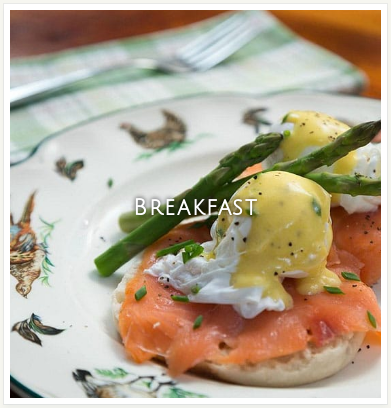What is included with overnight stays at The Lodge?
From the details in the image, provide a complete and detailed answer to the question.

The caption states that a delicious breakfast is included with overnight stays at The Lodge at Moosehead Lake, emphasizing the breakfast experience as part of the lodge's accommodations.